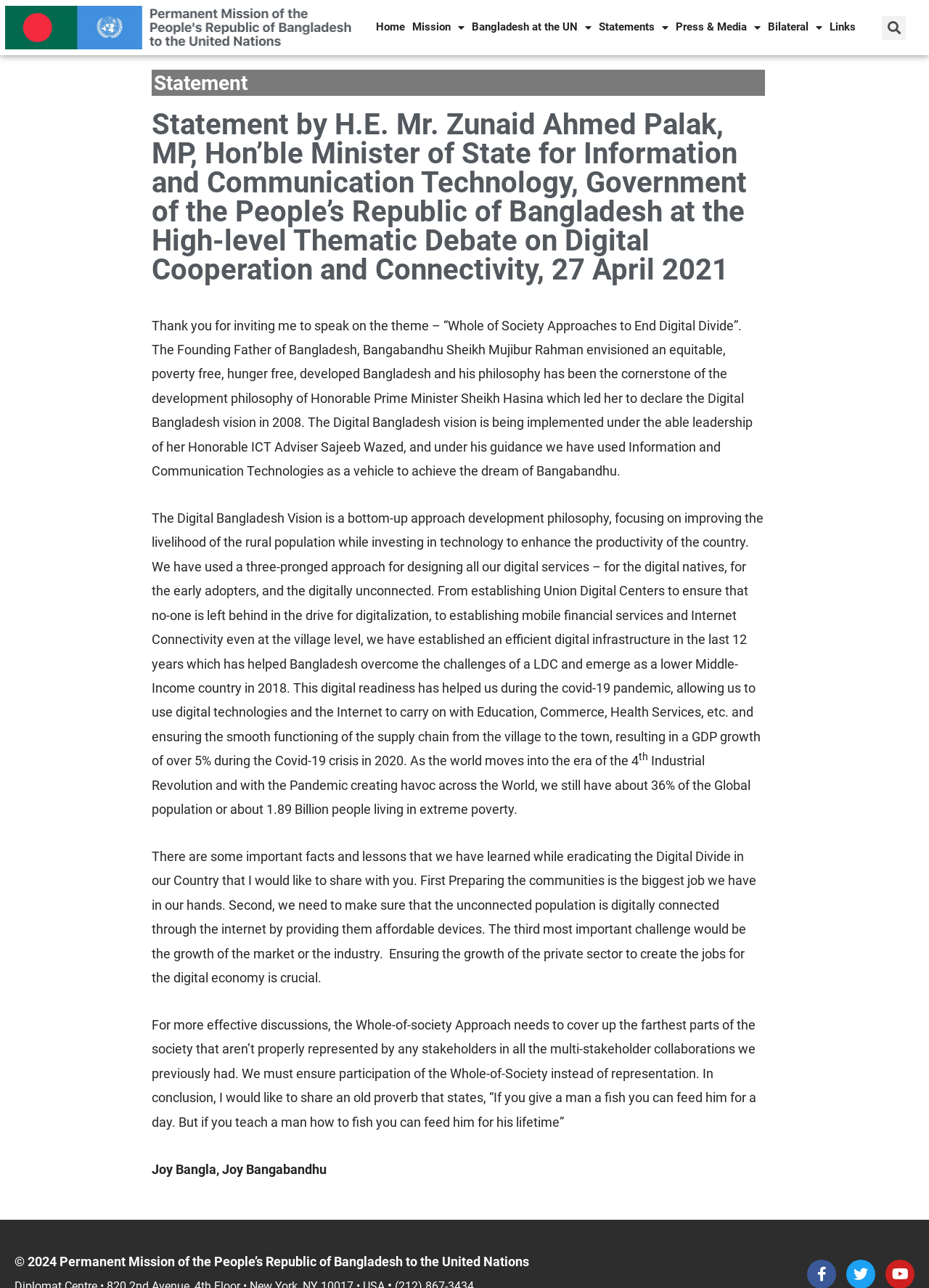What is the vision declared by Honorable Prime Minister Sheikh Hasina?
Look at the image and provide a detailed response to the question.

The answer can be found in the text 'The Digital Bangladesh vision is being implemented under the able leadership of her Honorable ICT Adviser Sajeeb Wazed, and under his guidance we have used Information and Communication Technologies as a vehicle to achieve the dream of Bangabandhu.'